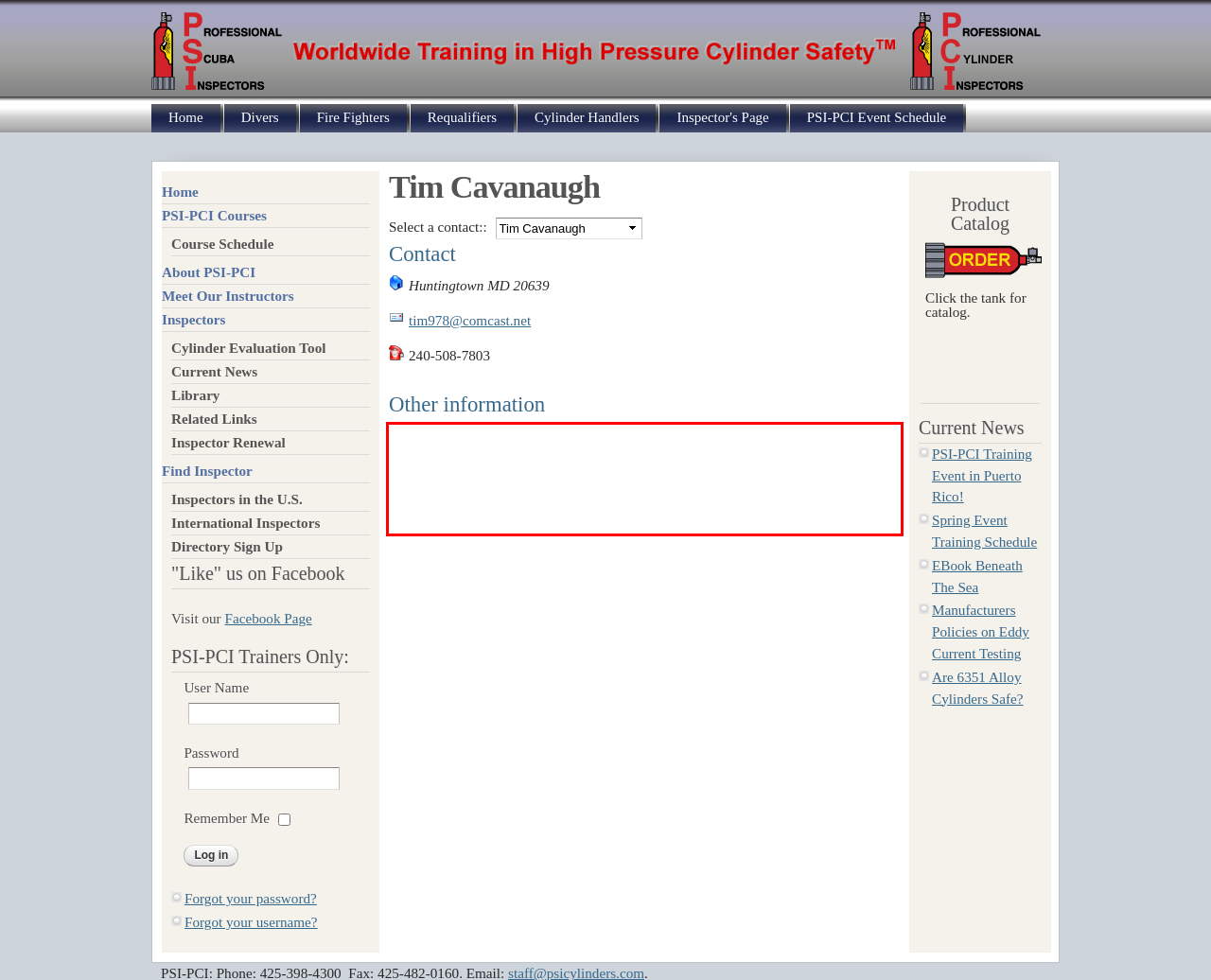Examine the screenshot of the webpage, locate the red bounding box, and perform OCR to extract the text contained within it.

Tim has been a Master Scuba Diver trainer since 2009. He has also owned and operated a hydro facility for the last 7 years. Tim currently resides in Huntingtown, MD. He has been a PSI-PCI inspector inspecting cylinders for the past 15 years. He is looking forward to helping to educate people in proper cylinder safety and inspection processes.